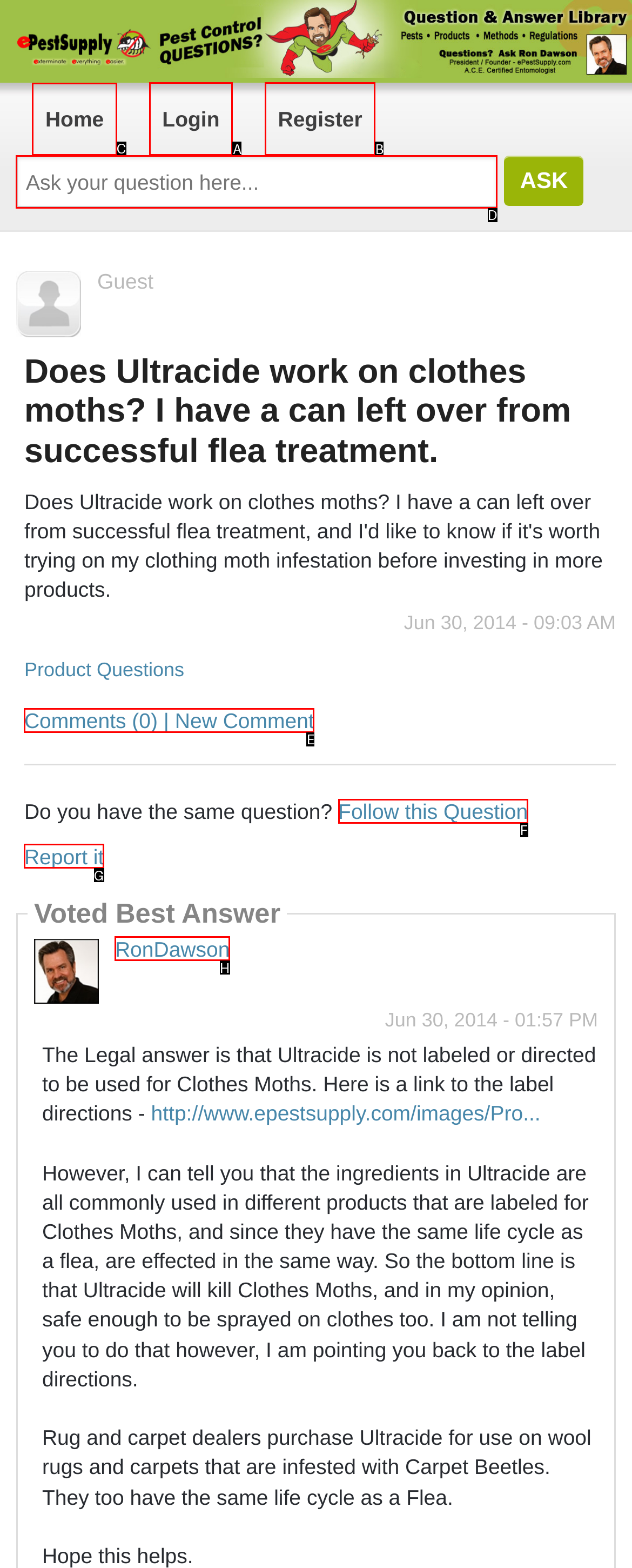To execute the task: Click the 'Home' link, which one of the highlighted HTML elements should be clicked? Answer with the option's letter from the choices provided.

C